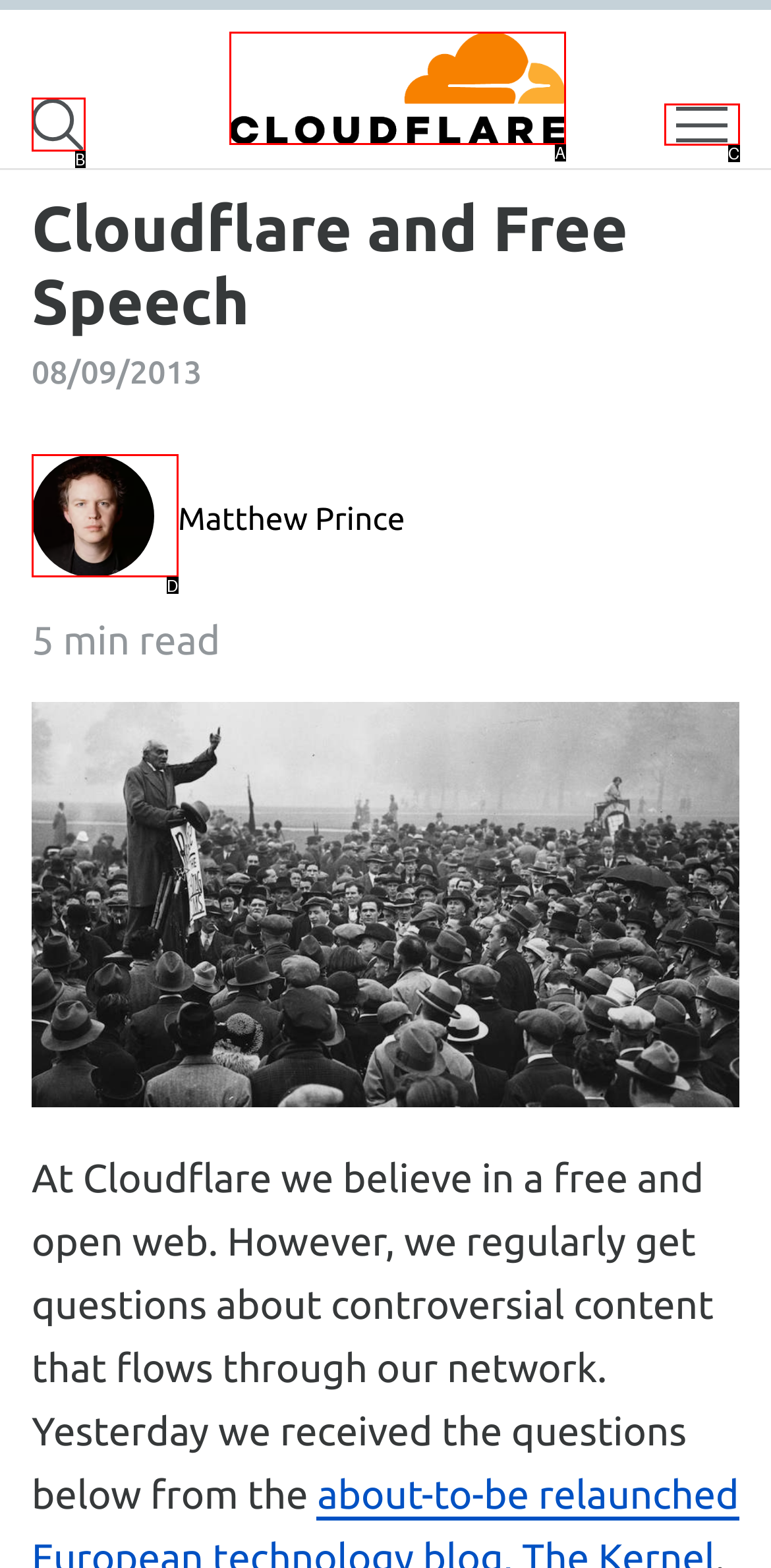Please identify the UI element that matches the description: alt="The Cloudflare Blog"
Respond with the letter of the correct option.

A